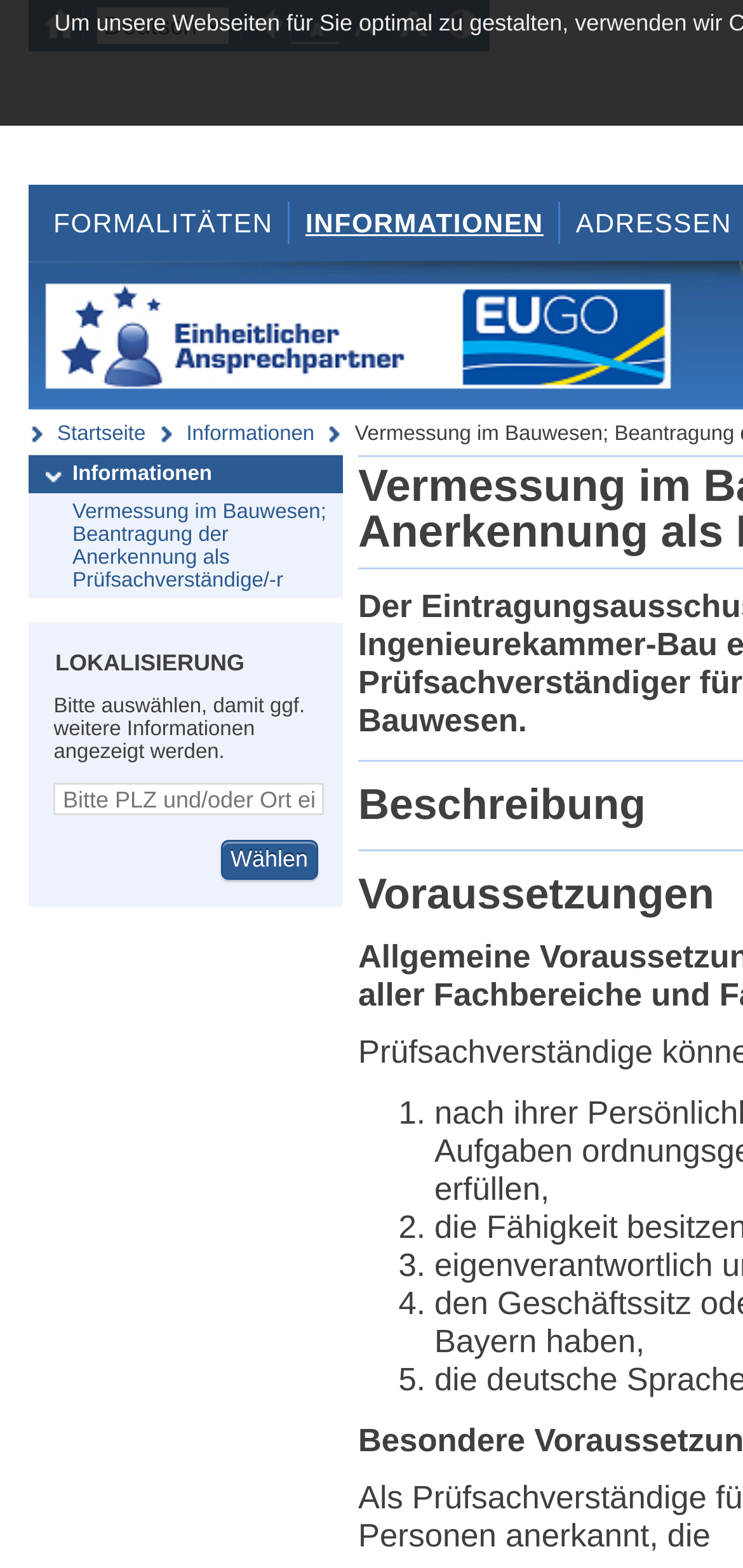Using the elements shown in the image, answer the question comprehensively: What is the purpose of this webpage?

Based on the webpage's content, it appears to be a service portal for Bavaria, where service providers can find information about the necessary formalities and procedures, as well as the responsible authorities.